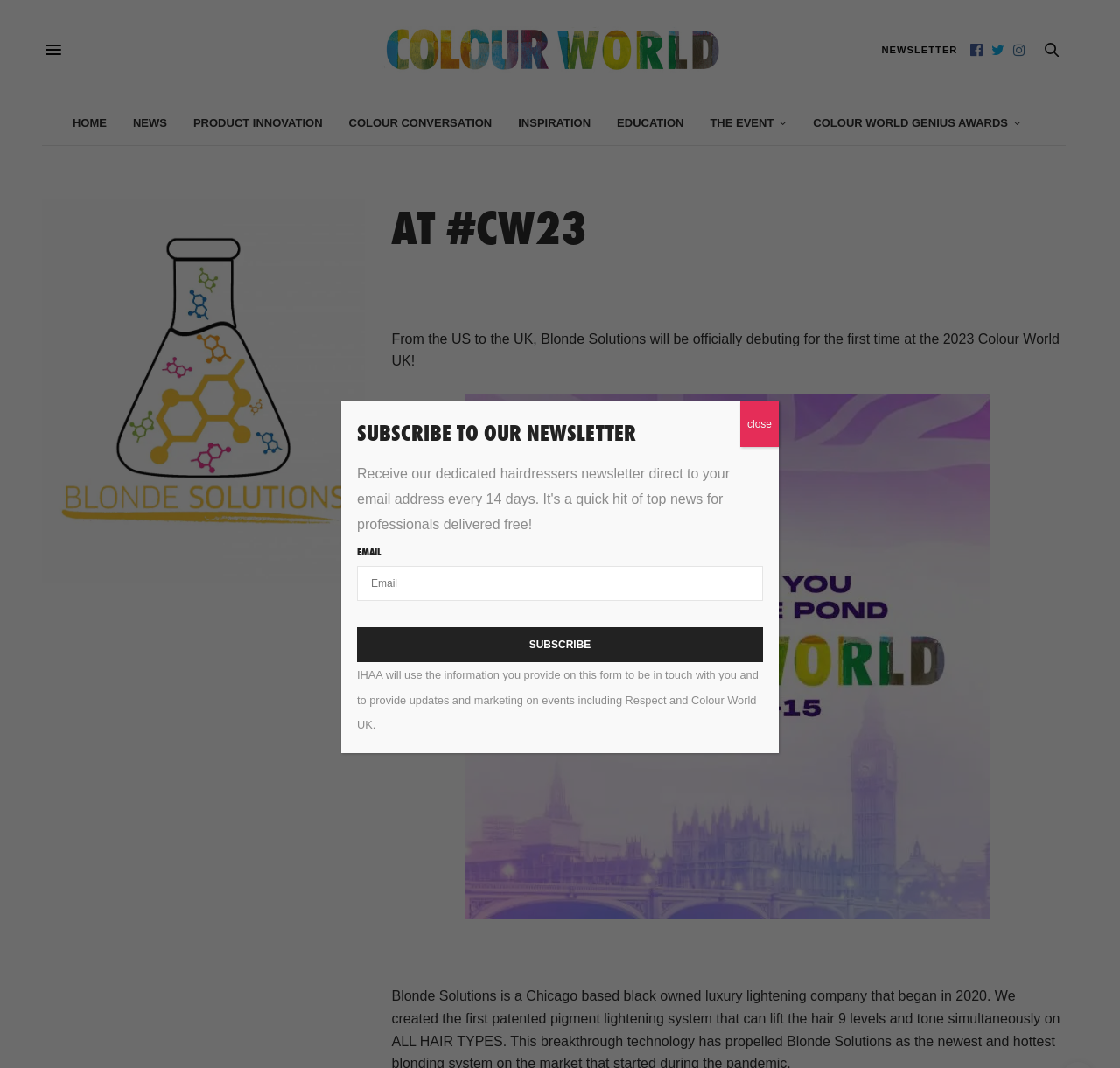Show me the bounding box coordinates of the clickable region to achieve the task as per the instruction: "Click the Colour World link".

[0.342, 0.025, 0.646, 0.069]